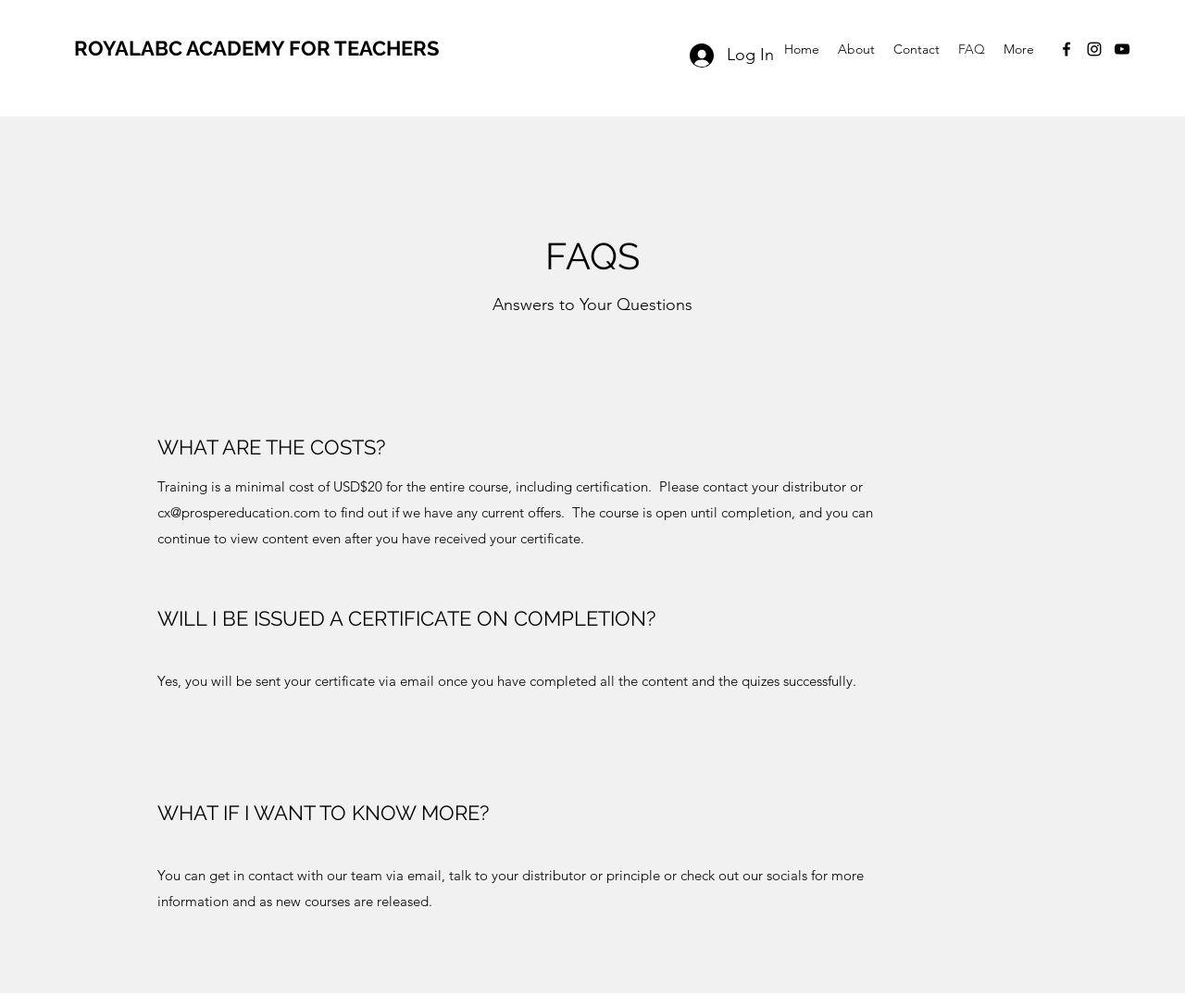Please determine the bounding box coordinates of the element to click on in order to accomplish the following task: "Check out our Facebook page". Ensure the coordinates are four float numbers ranging from 0 to 1, i.e., [left, top, right, bottom].

[0.892, 0.039, 0.908, 0.058]